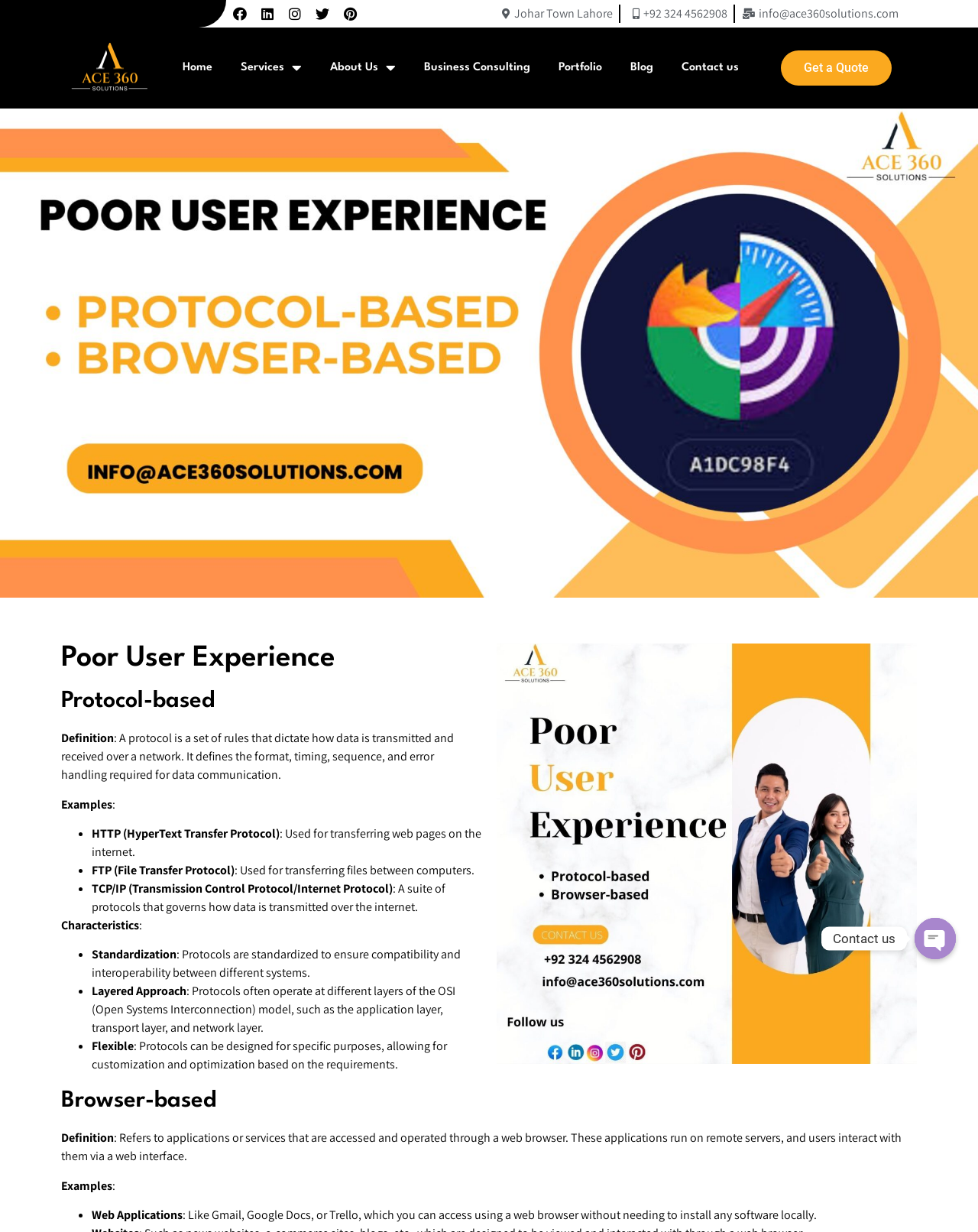Determine the main heading of the webpage and generate its text.

Poor User Experience